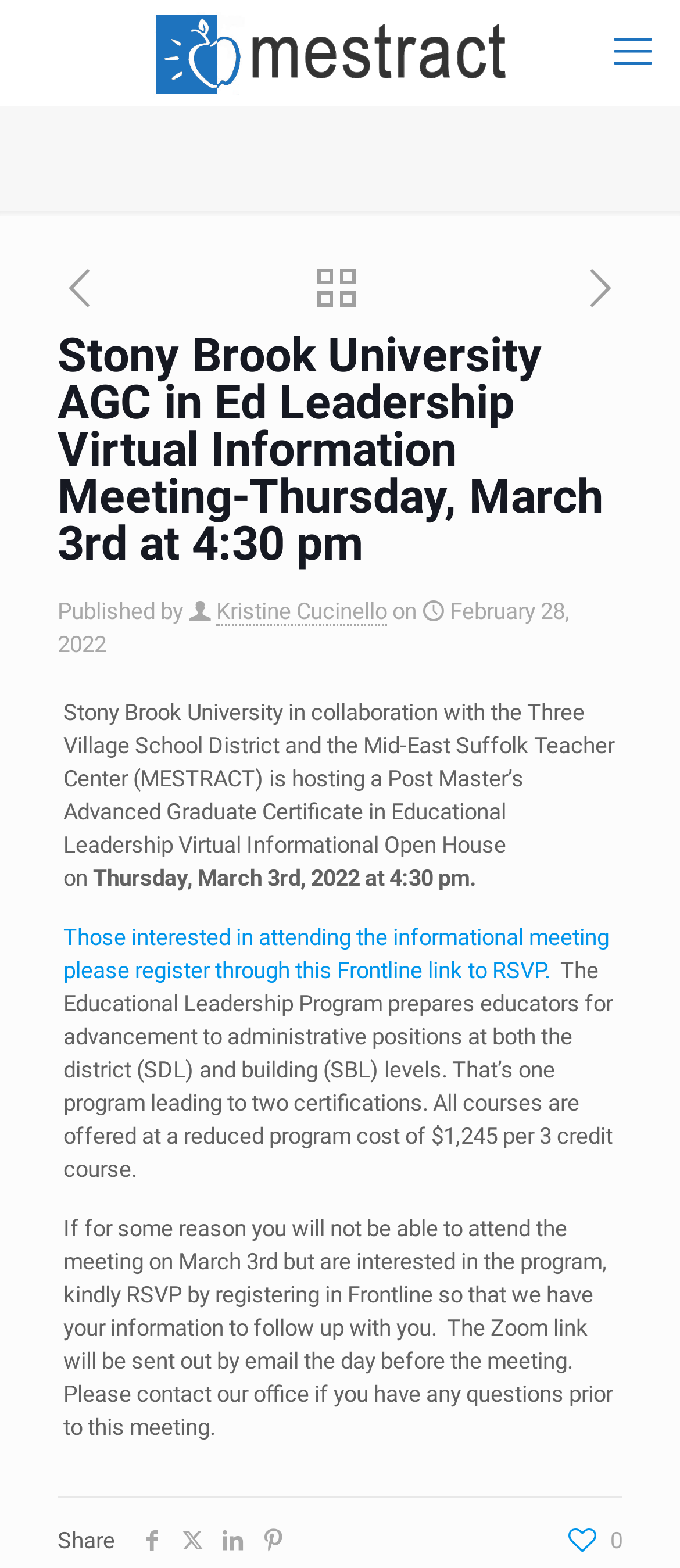Pinpoint the bounding box coordinates of the clickable element needed to complete the instruction: "register through the Frontline link". The coordinates should be provided as four float numbers between 0 and 1: [left, top, right, bottom].

[0.093, 0.589, 0.895, 0.627]